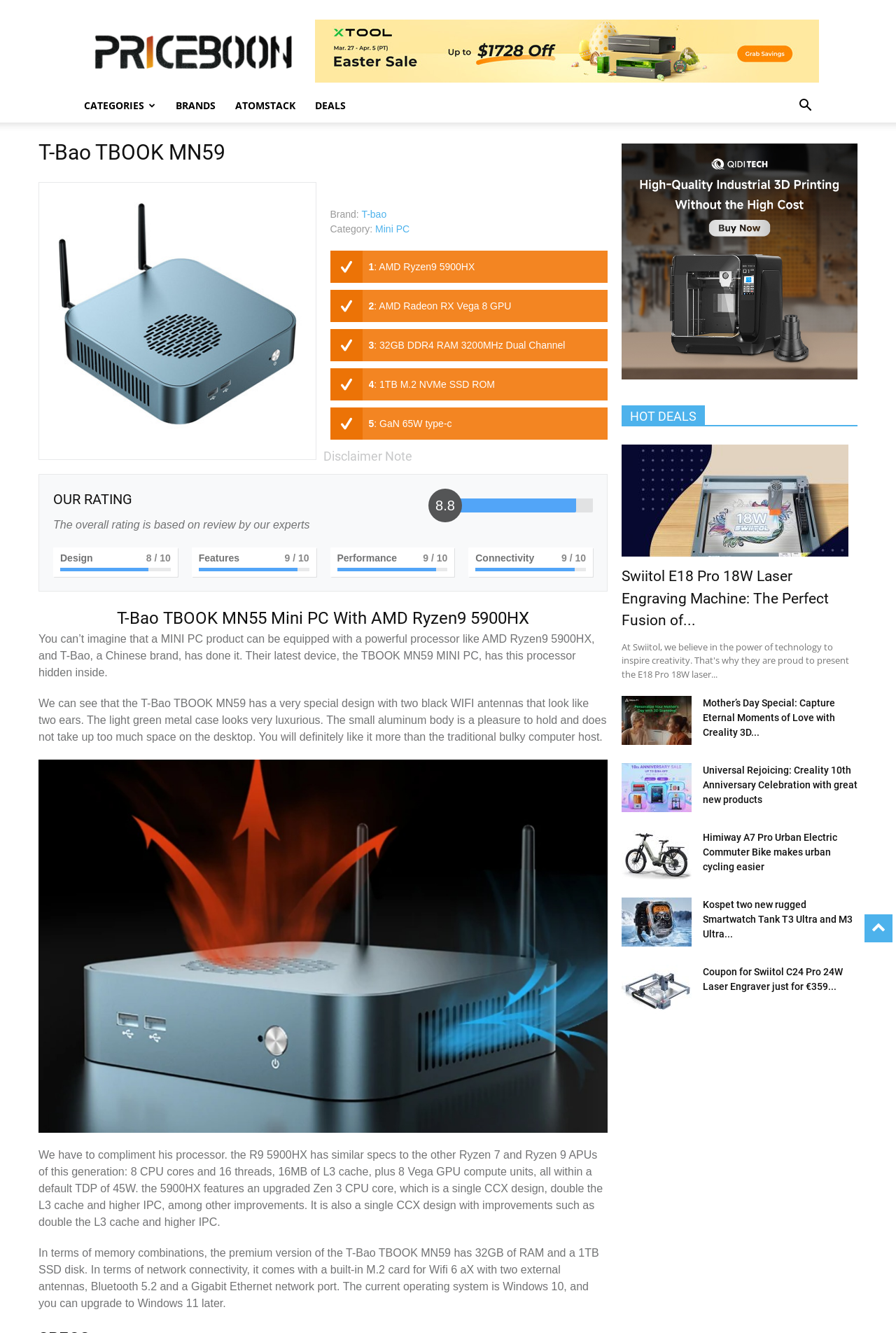Please locate the bounding box coordinates for the element that should be clicked to achieve the following instruction: "Check the 'HOT DEALS' section". Ensure the coordinates are given as four float numbers between 0 and 1, i.e., [left, top, right, bottom].

[0.694, 0.304, 0.957, 0.32]